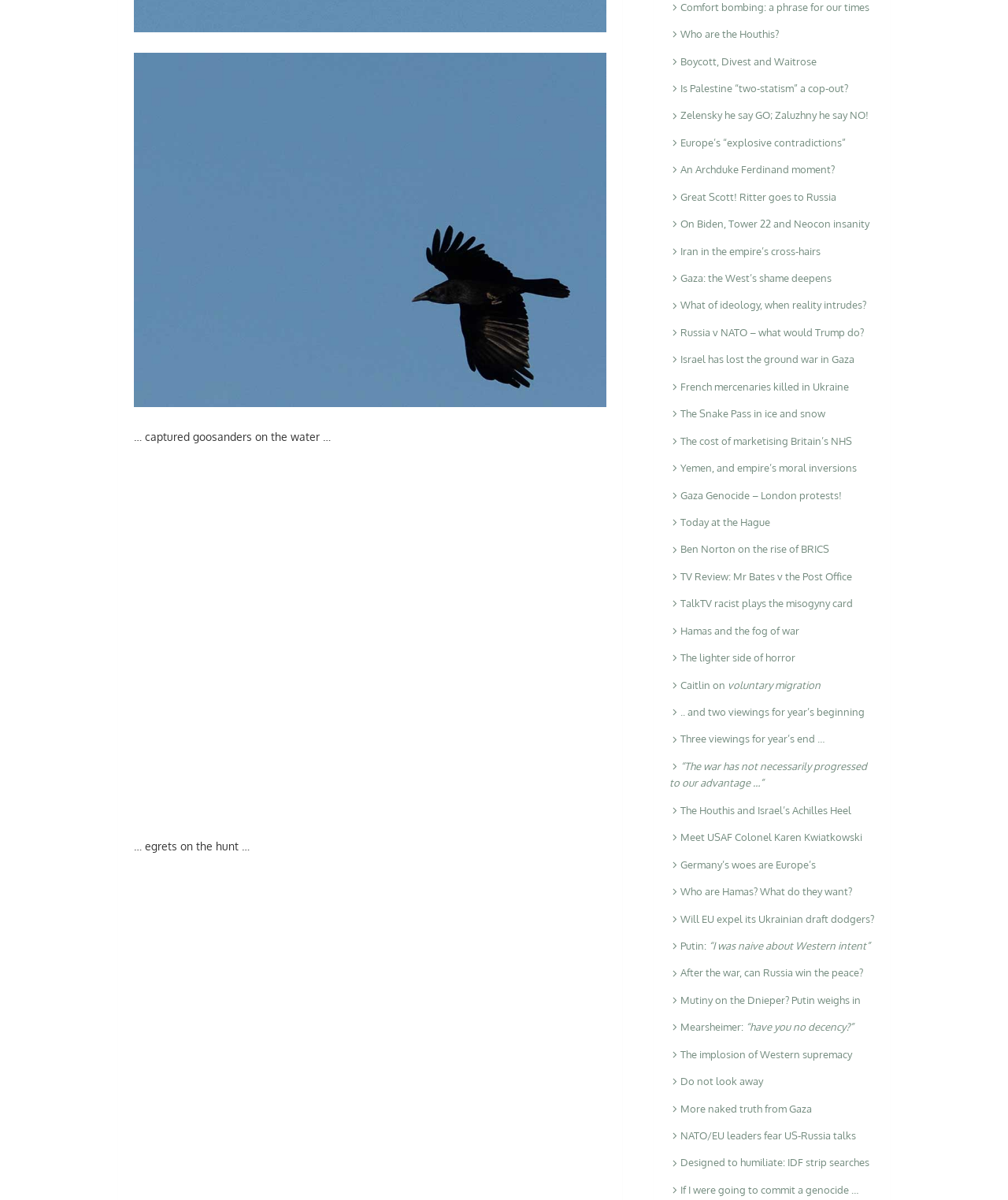Using a single word or phrase, answer the following question: 
What is the main content of this webpage?

News articles